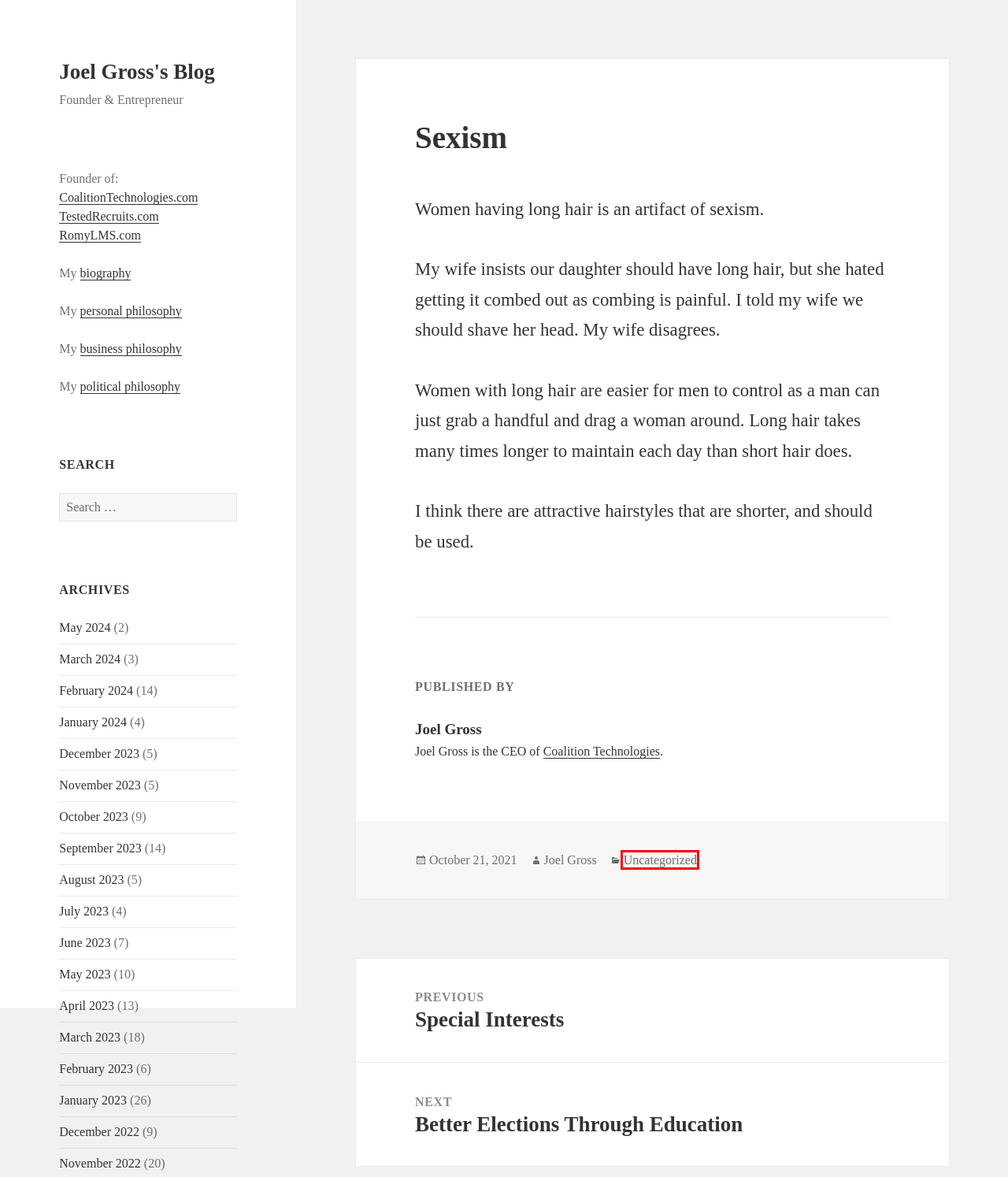Review the webpage screenshot provided, noting the red bounding box around a UI element. Choose the description that best matches the new webpage after clicking the element within the bounding box. The following are the options:
A. Joel’s Political Philosophy
B. May, 2023 | Joel Gross's Blog
C. Joel’s Business Philosophy
D. July, 2023 | Joel Gross's Blog
E. May, 2024 | Joel Gross's Blog
F. Joel’s Personal Philosophy
G. September, 2023 | Joel Gross's Blog
H. Uncategorized | Joel Gross's Blog

H